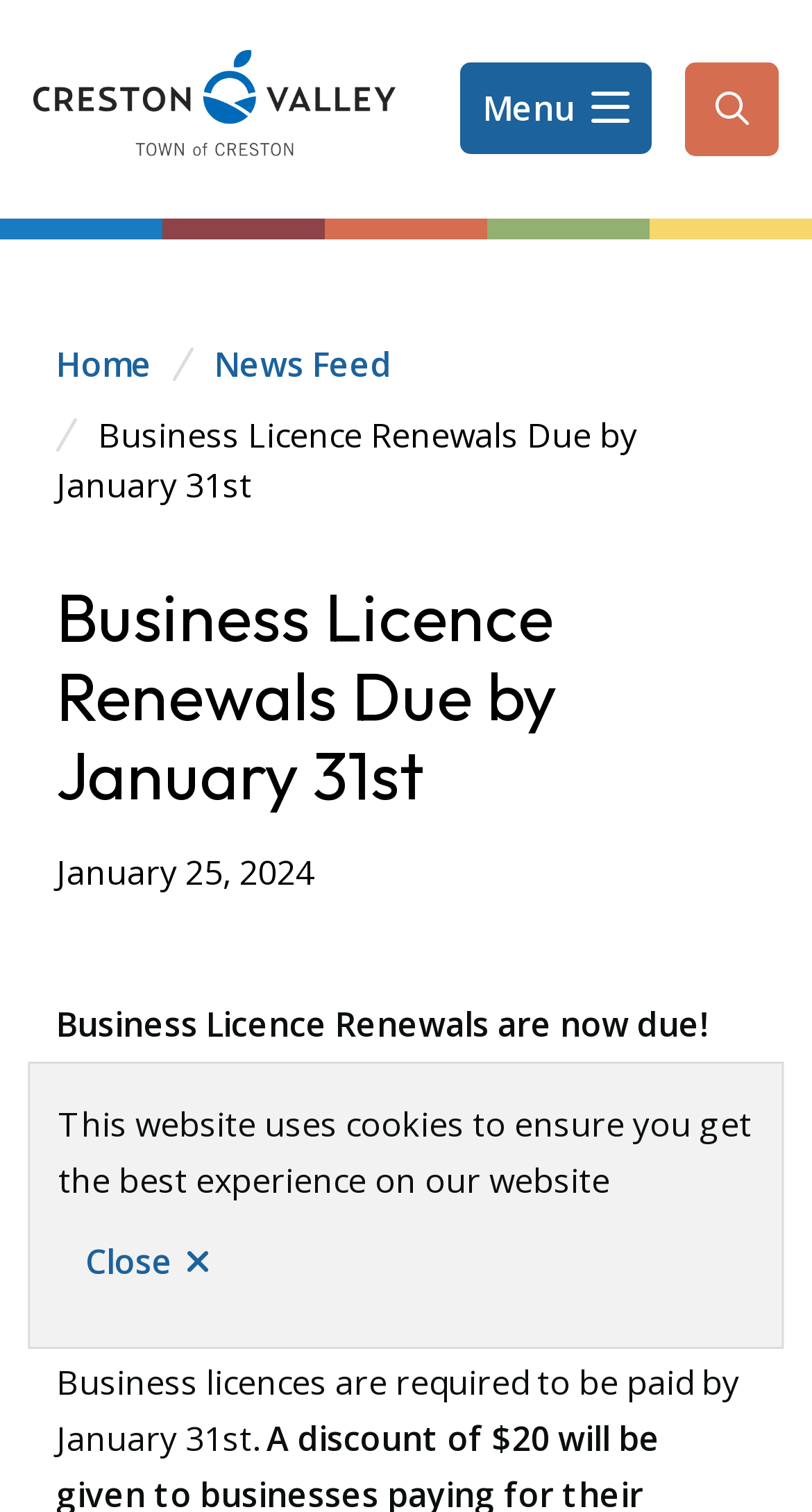What is the deadline for business licence renewals? From the image, respond with a single word or brief phrase.

January 31st